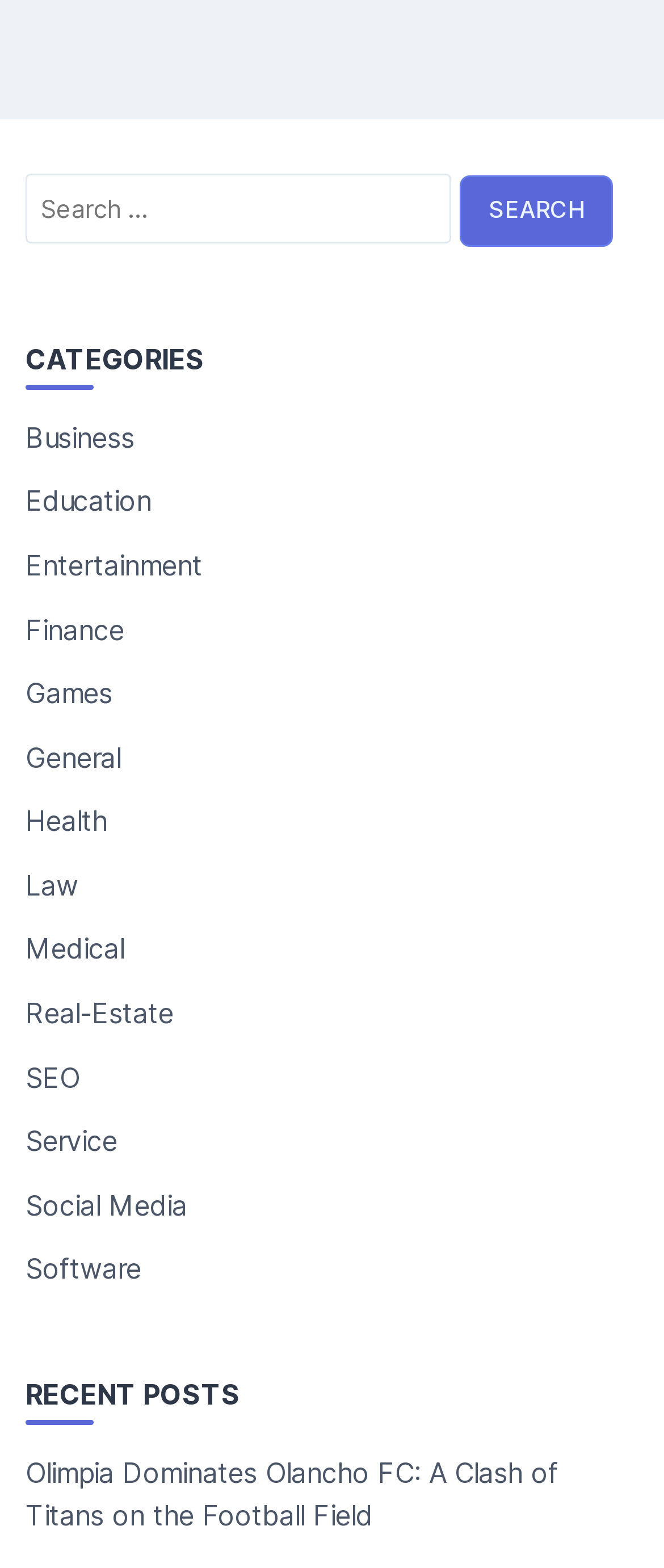Given the element description: "parent_node: Search for: value="Search"", predict the bounding box coordinates of this UI element. The coordinates must be four float numbers between 0 and 1, given as [left, top, right, bottom].

[0.692, 0.111, 0.923, 0.158]